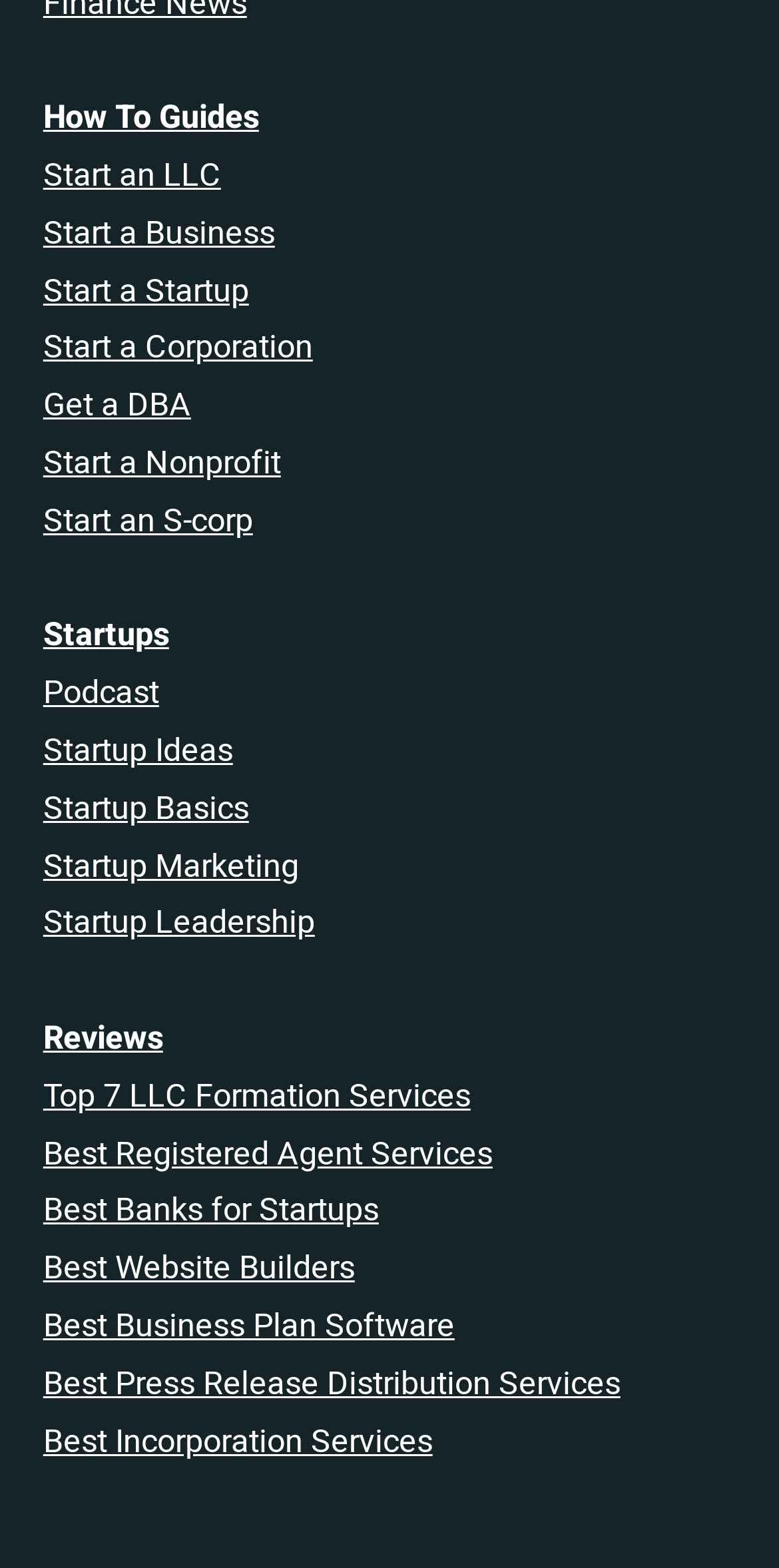Locate the bounding box of the UI element defined by this description: "Startup Leadership". The coordinates should be given as four float numbers between 0 and 1, formatted as [left, top, right, bottom].

[0.055, 0.574, 0.404, 0.604]